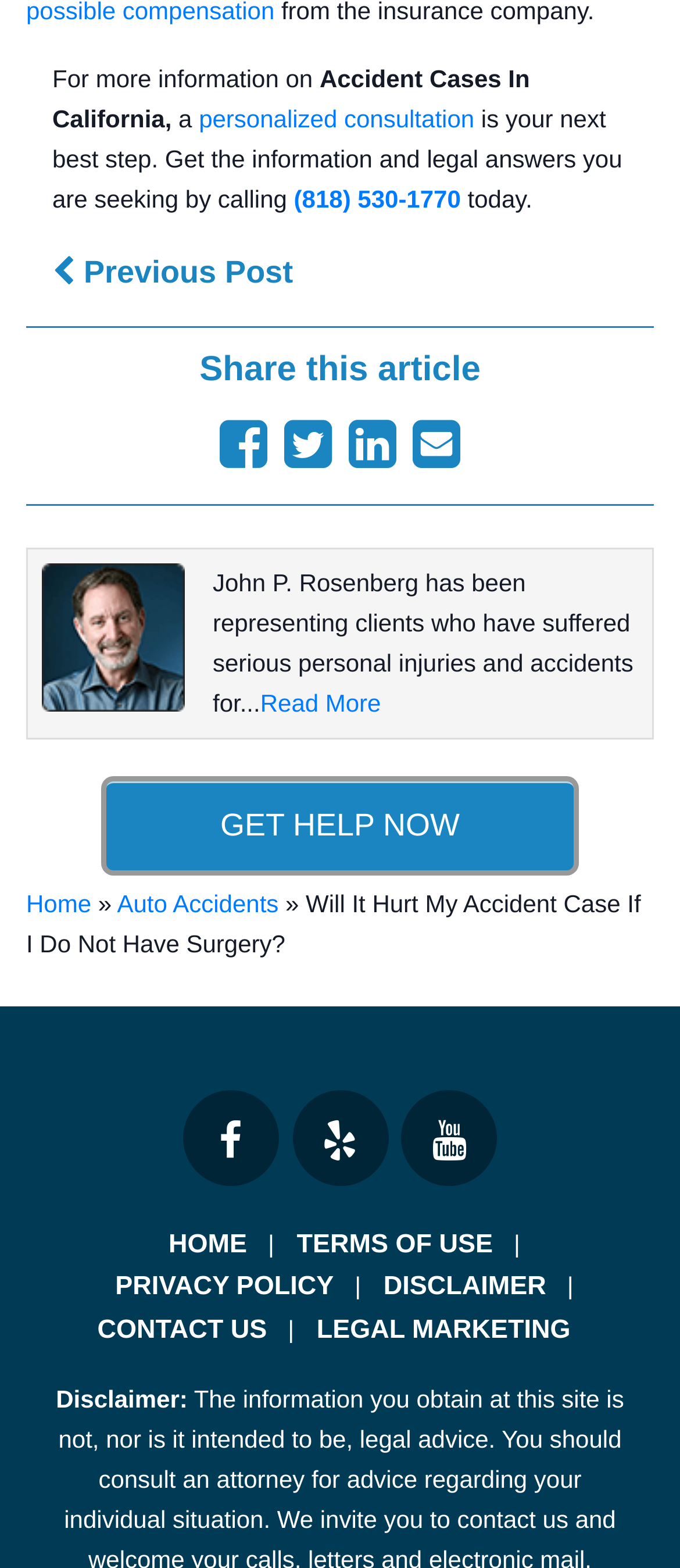Review the image closely and give a comprehensive answer to the question: What is the phone number to get legal answers?

The phone number can be found in the text 'Get the information and legal answers you are seeking by calling (818) 530-1770' which is located in the top section of the webpage.